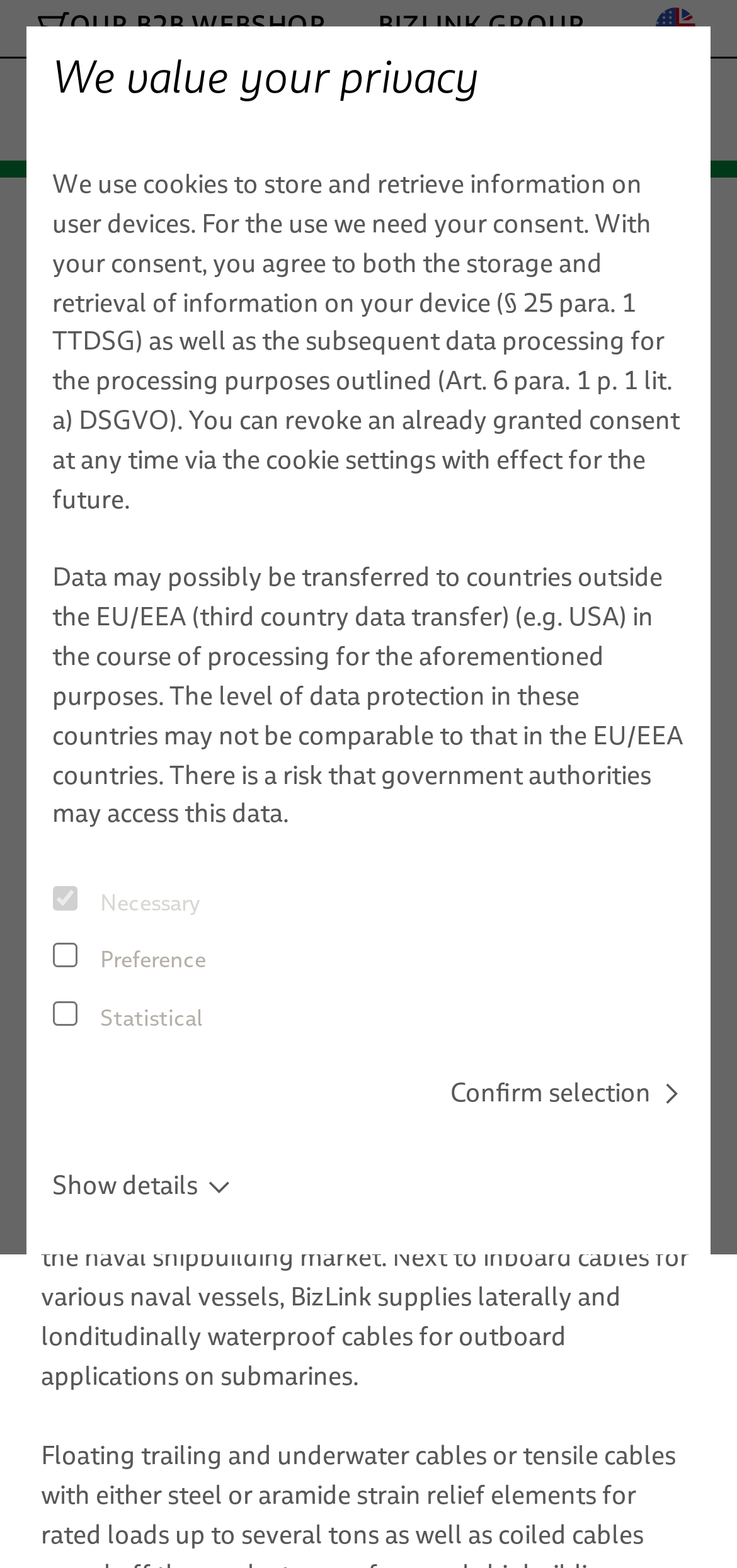Pinpoint the bounding box coordinates of the area that should be clicked to complete the following instruction: "Go to the 'BIZLINK GROUP' page". The coordinates must be given as four float numbers between 0 and 1, i.e., [left, top, right, bottom].

[0.477, 0.004, 0.829, 0.031]